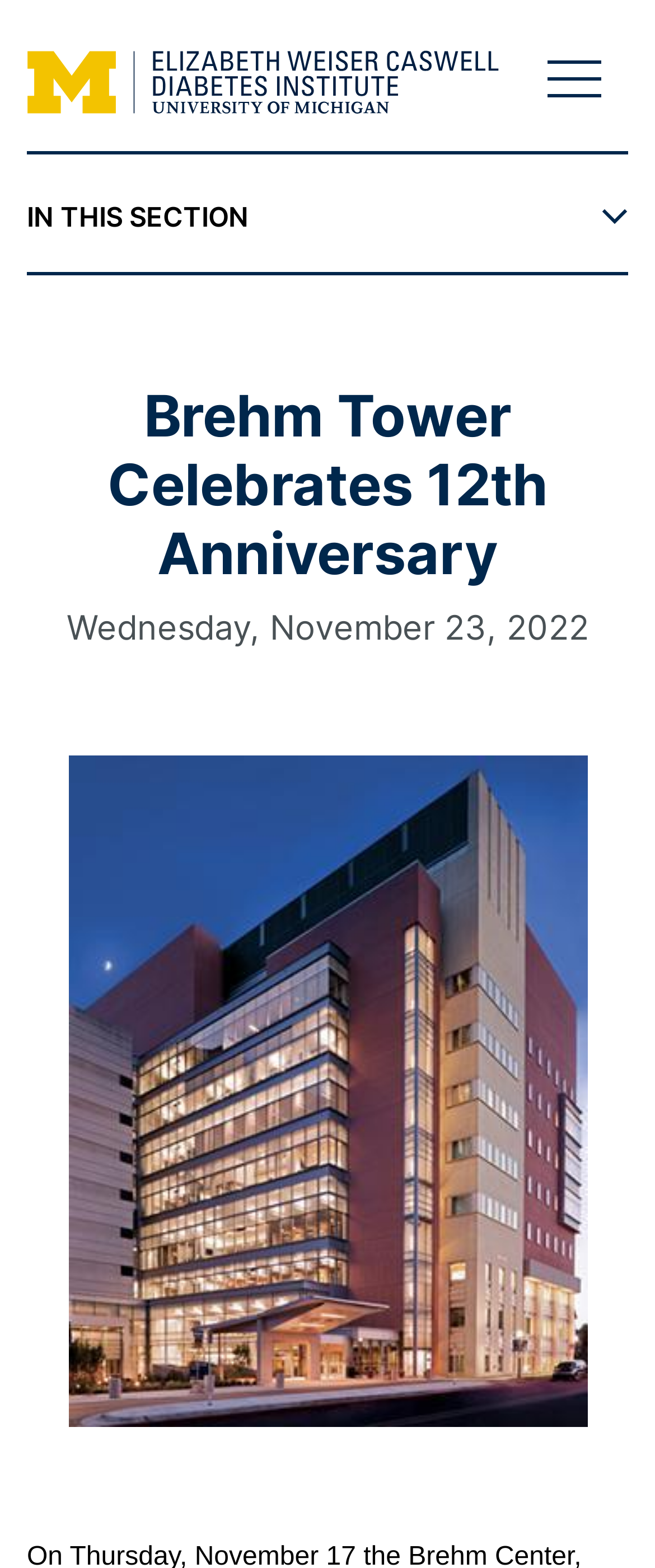Please identify the bounding box coordinates of the element that needs to be clicked to perform the following instruction: "Learn about Oven Repair".

None